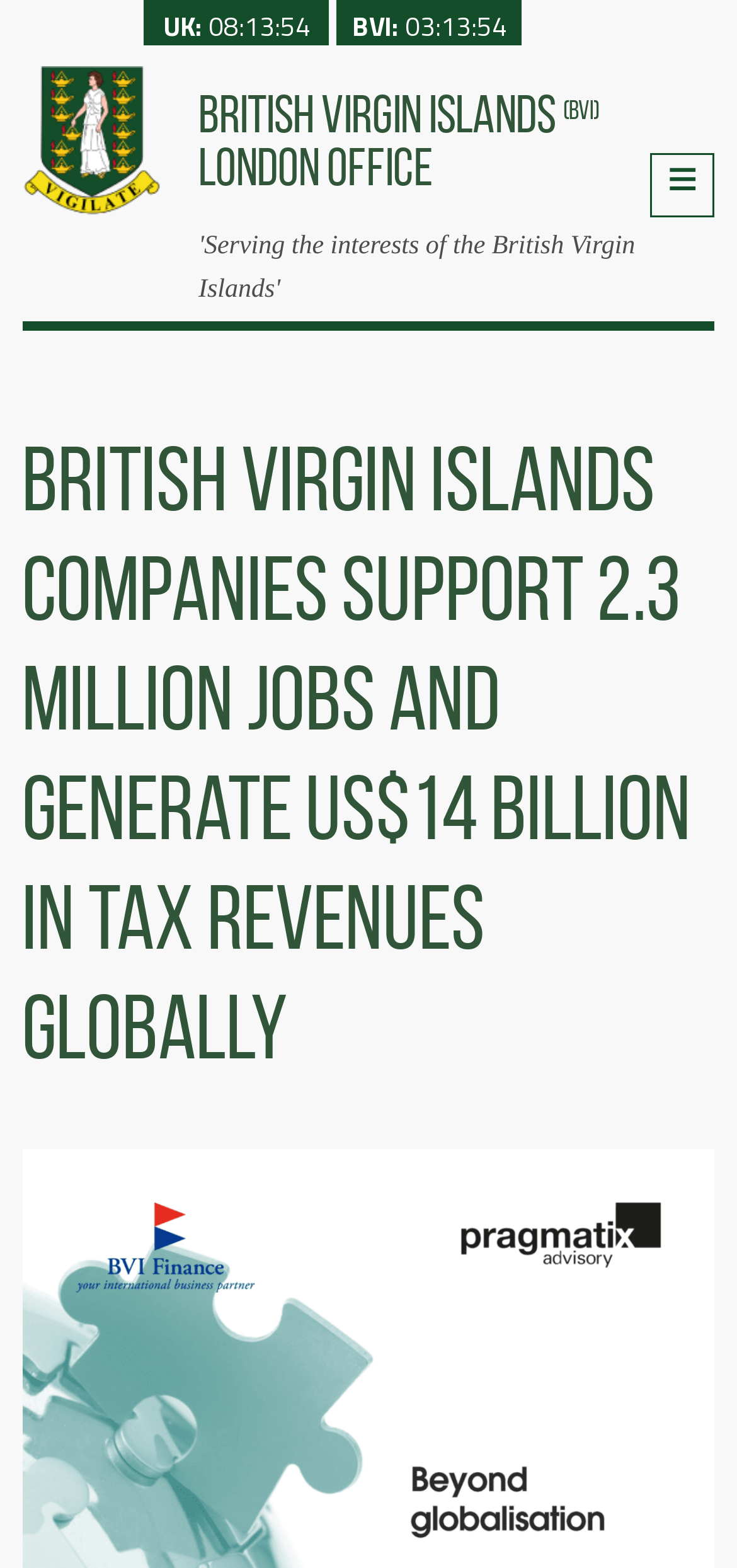How many jobs do British Virgin Islands companies support?
Refer to the image and provide a detailed answer to the question.

I found the answer by looking at the StaticText element with the text 'British Virgin Islands Companies Support 2.3 Million Jobs And Generate US$14 Billion In Tax Revenues Globally' which is located at the top of the webpage.